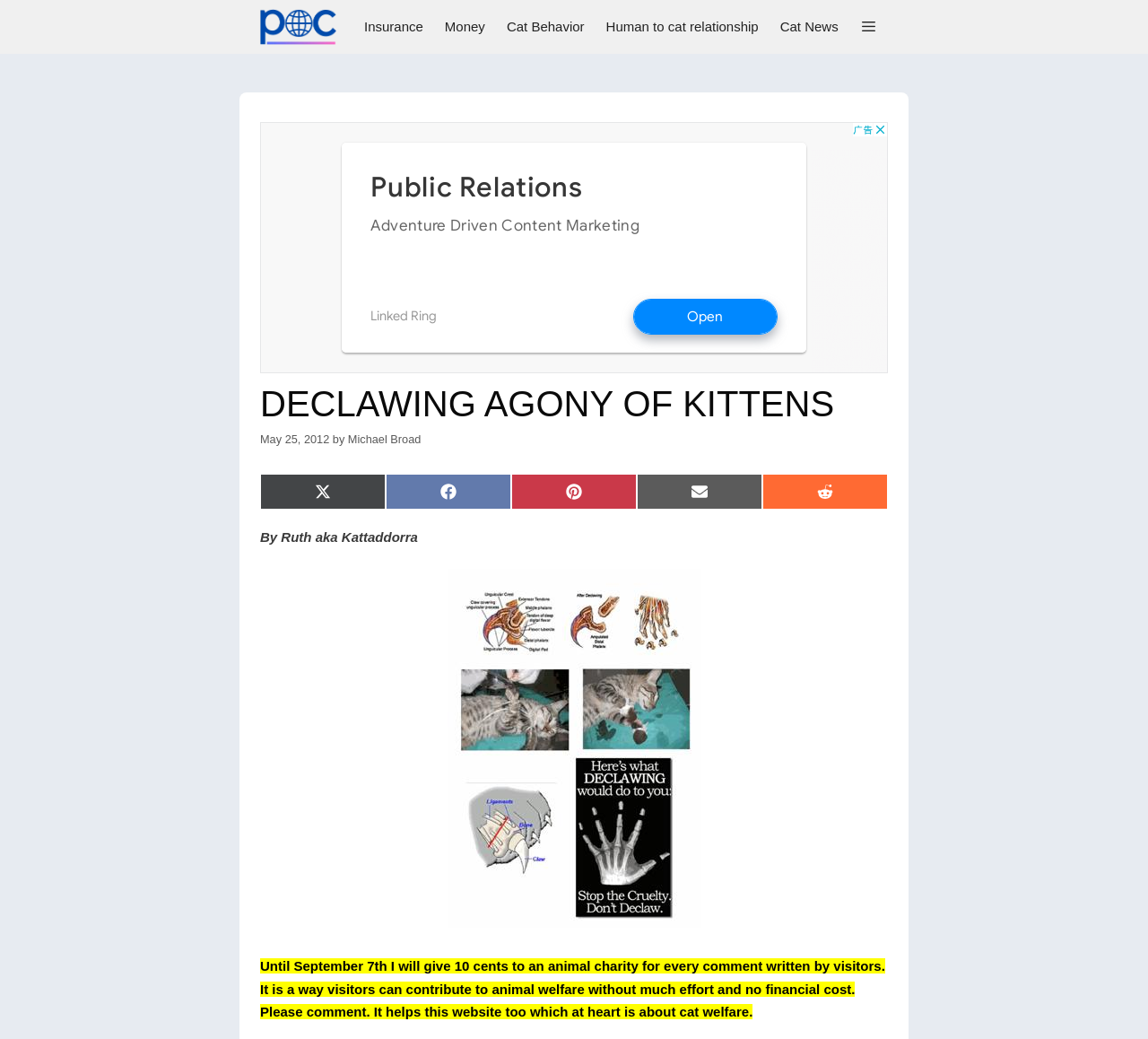Please specify the bounding box coordinates of the clickable section necessary to execute the following command: "Click on the 'Michael Broad' link".

[0.227, 0.0, 0.301, 0.052]